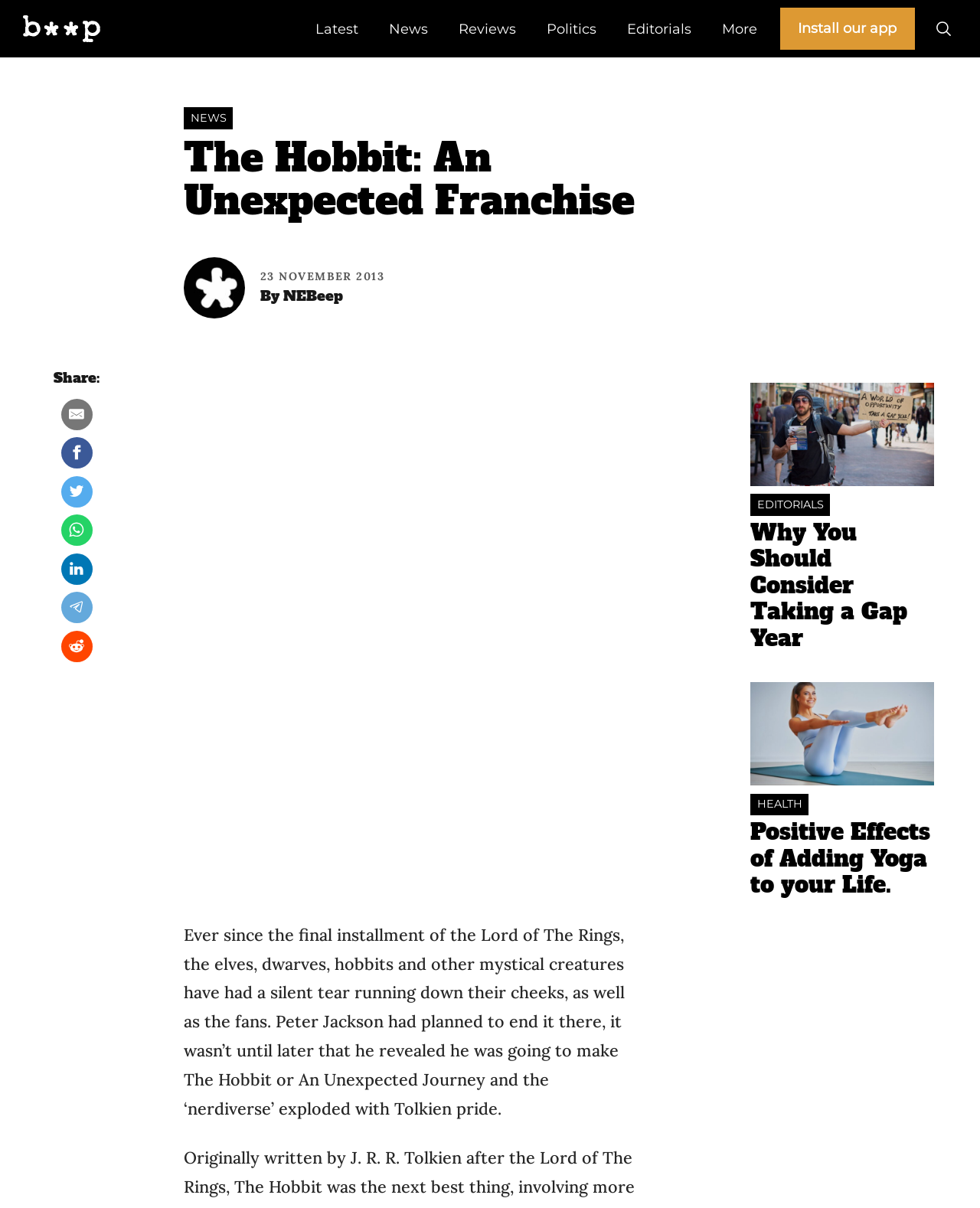How many social media sharing links are there?
Please provide a single word or phrase in response based on the screenshot.

6